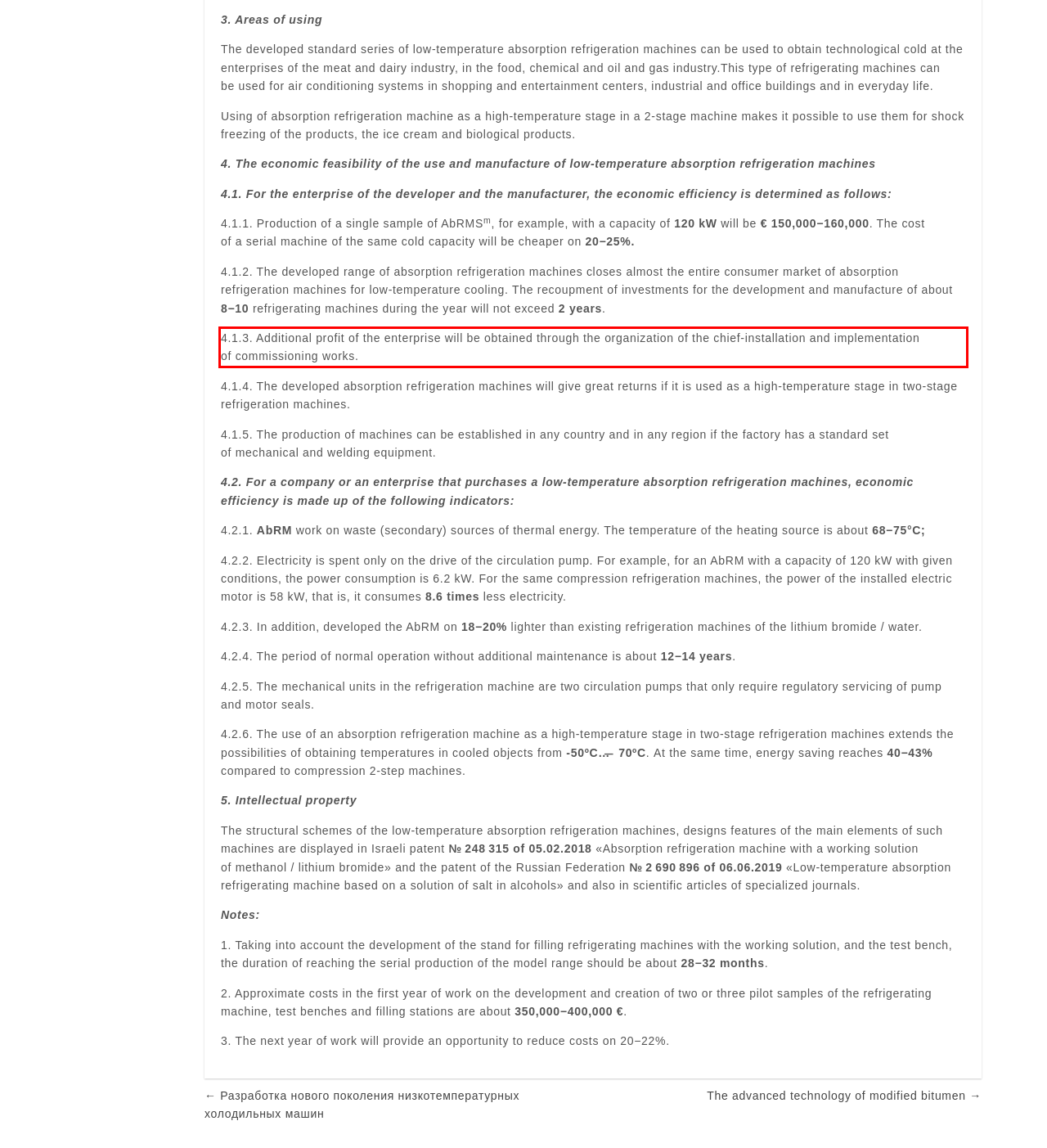Using OCR, extract the text content found within the red bounding box in the given webpage screenshot.

4.1.3. Additional profit of the enterprise will be obtained through the organization of the chief-installation and implementation of commissioning works.